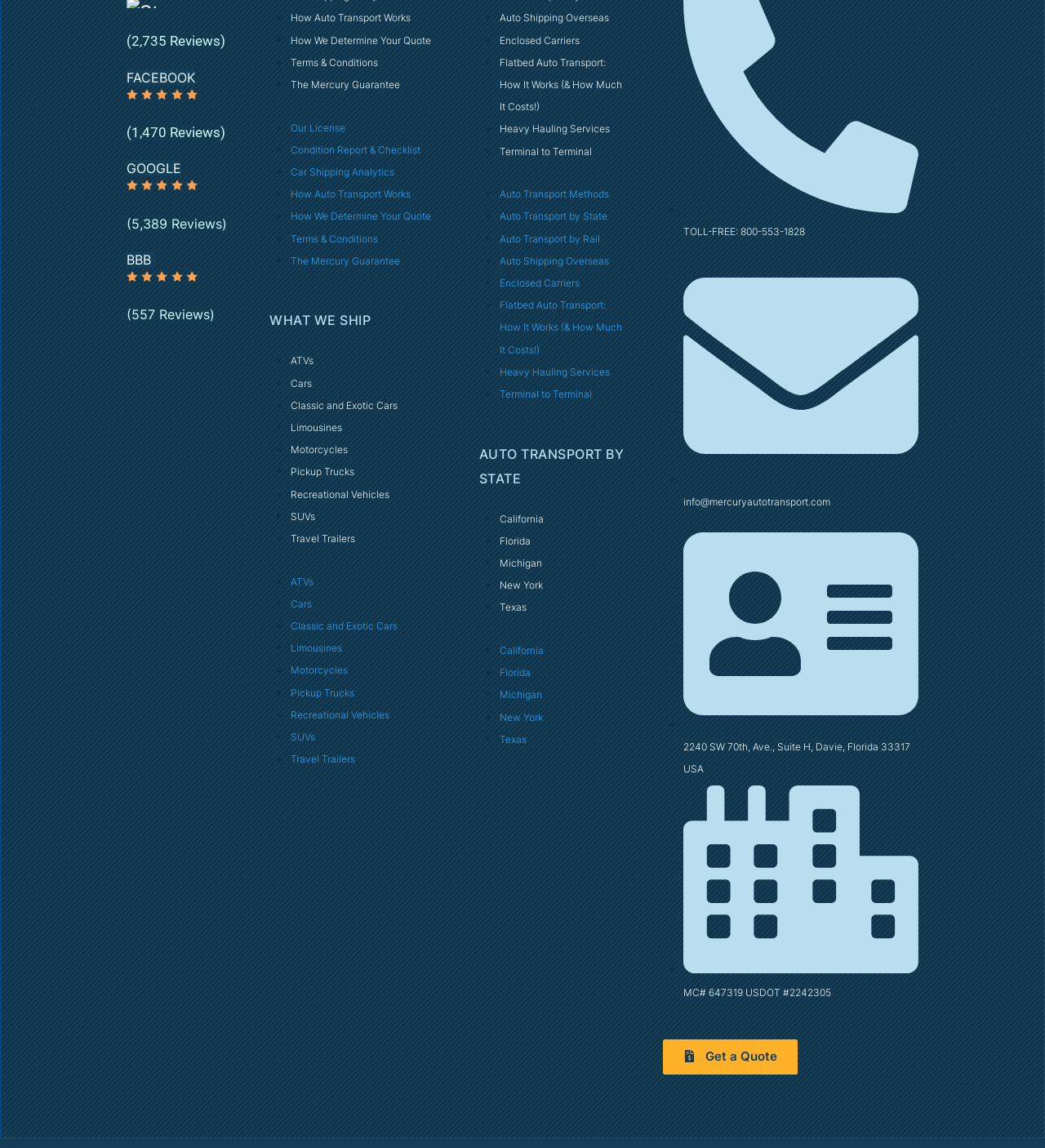Respond to the question below with a single word or phrase:
What is the phone number to contact Mercury Auto Transport?

800-553-1828